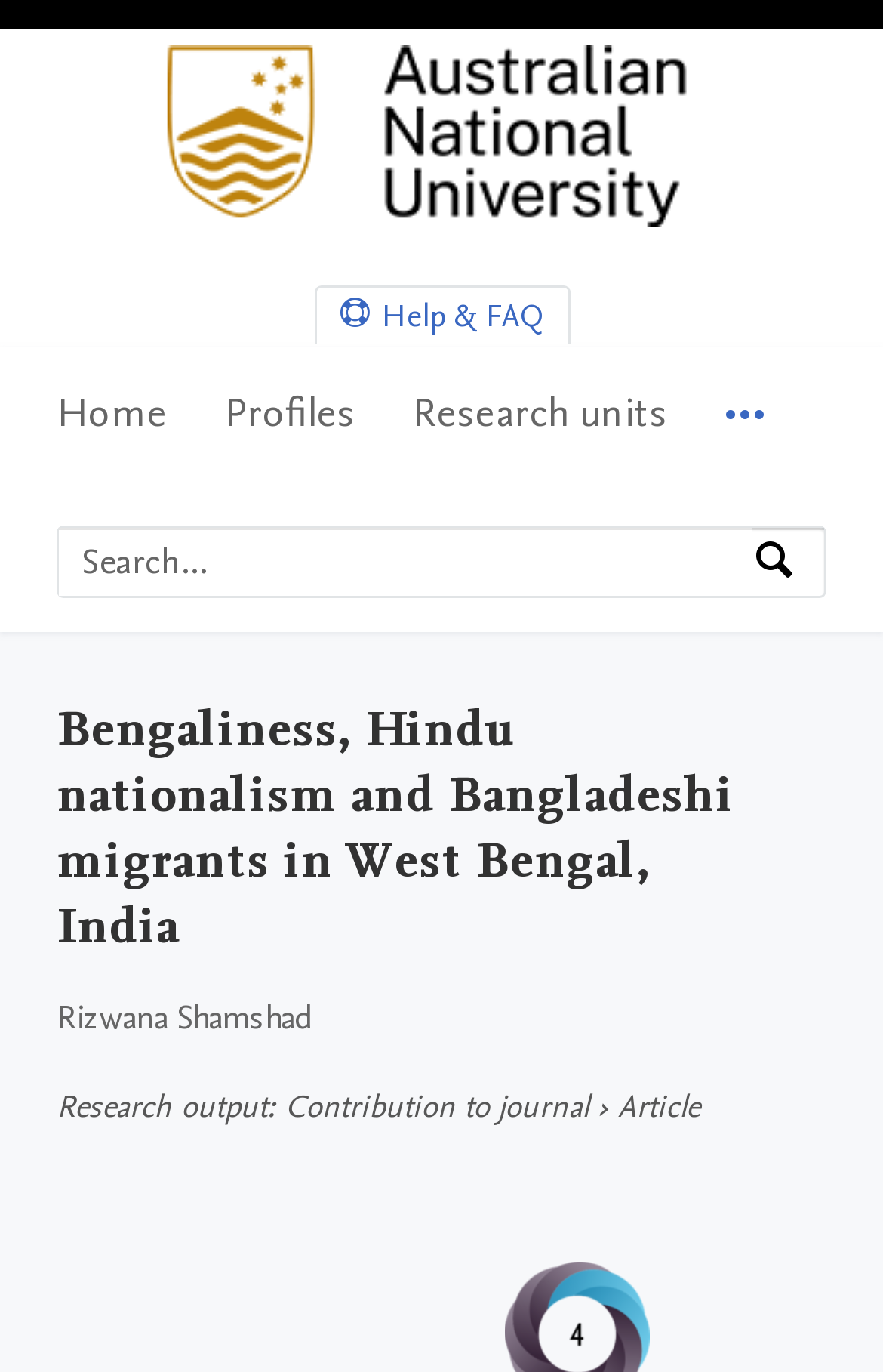Identify the coordinates of the bounding box for the element that must be clicked to accomplish the instruction: "Get help and FAQ".

[0.358, 0.21, 0.642, 0.251]